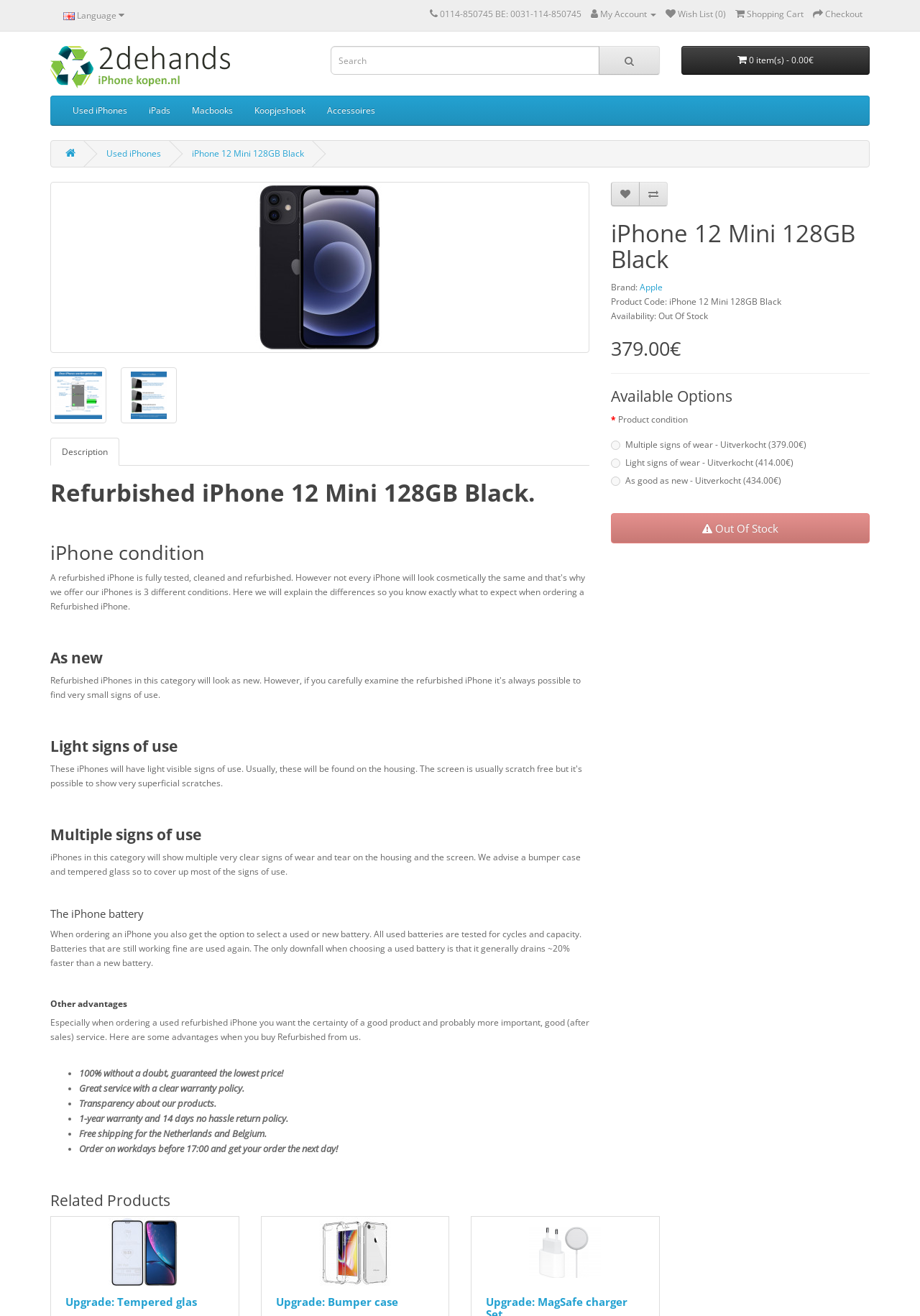Determine the bounding box coordinates of the clickable area required to perform the following instruction: "View related products". The coordinates should be represented as four float numbers between 0 and 1: [left, top, right, bottom].

[0.055, 0.906, 0.945, 0.919]